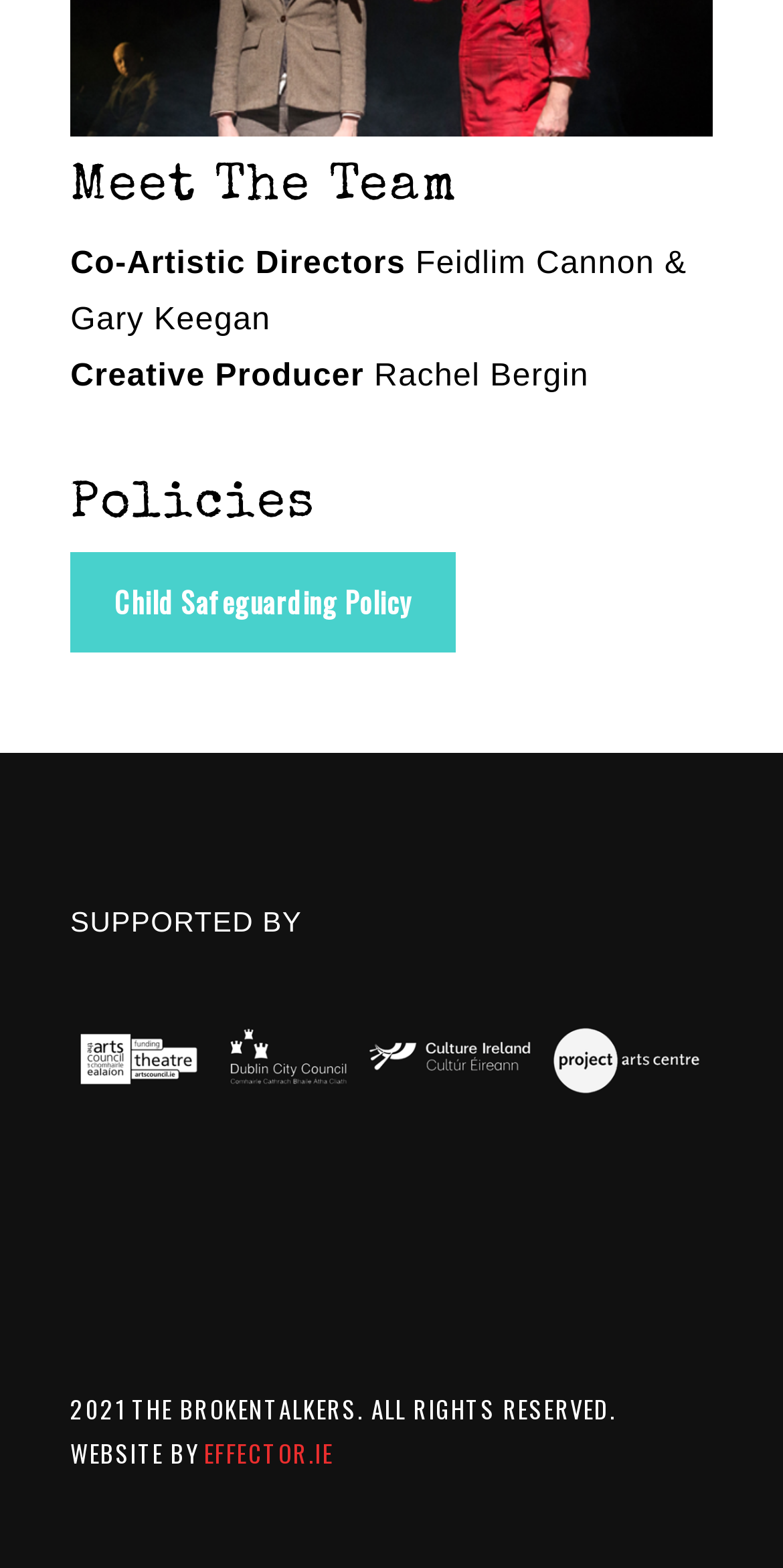Based on the element description: "Allow all cookies", identify the bounding box coordinates for this UI element. The coordinates must be four float numbers between 0 and 1, listed as [left, top, right, bottom].

None